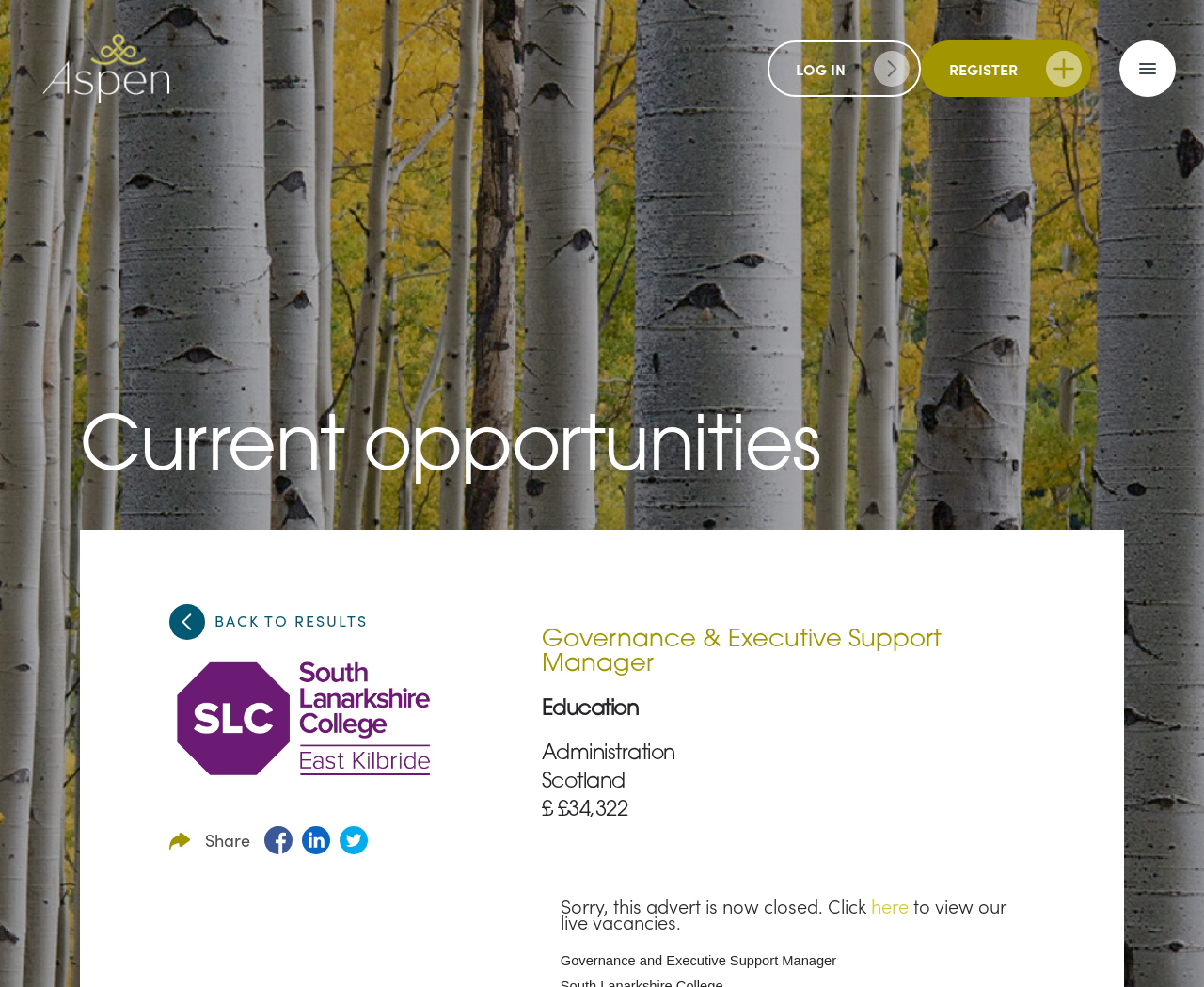Provide the bounding box coordinates of the area you need to click to execute the following instruction: "Go to the HOME page".

None